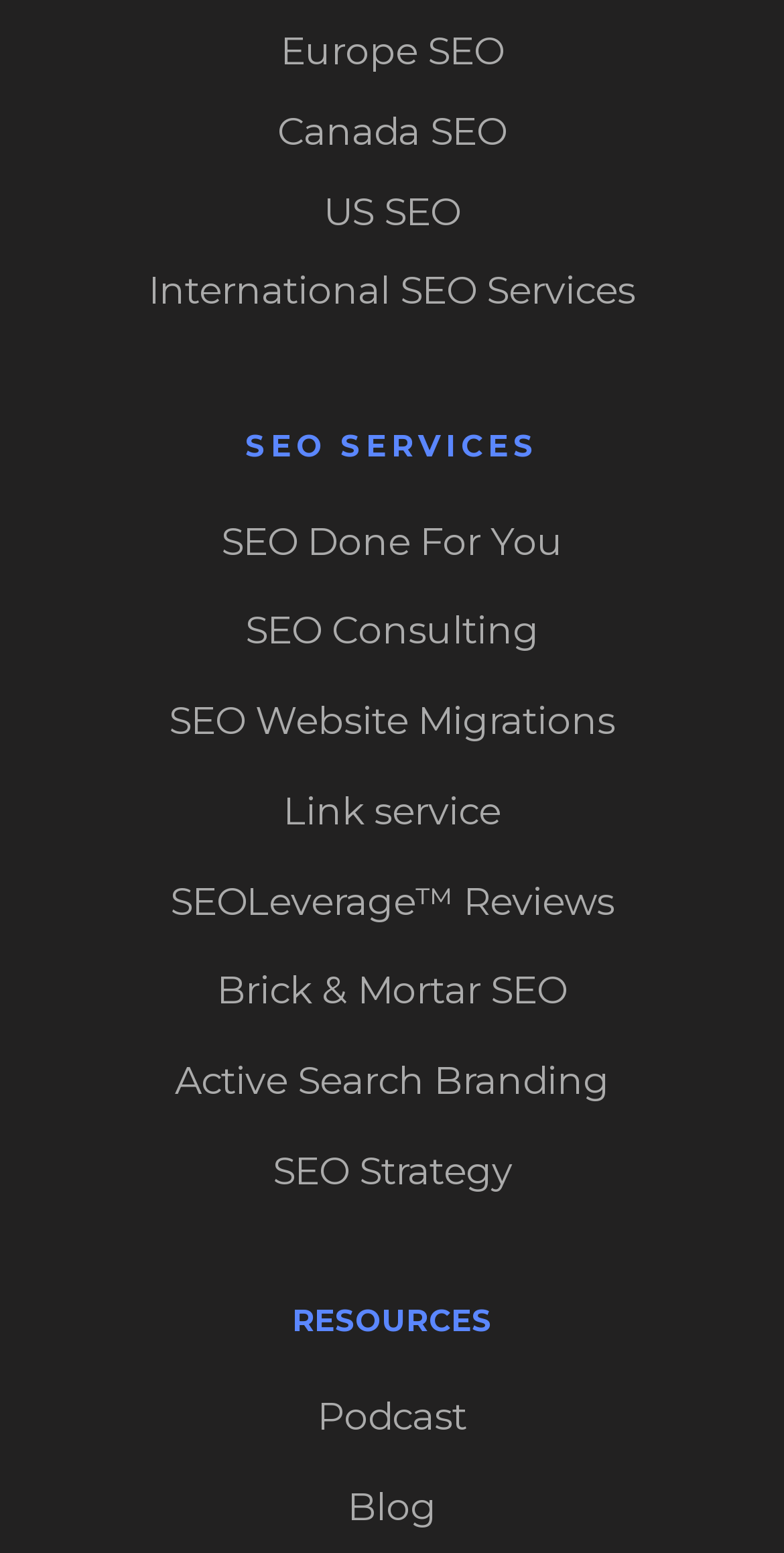Locate the bounding box coordinates of the element's region that should be clicked to carry out the following instruction: "Download the app". The coordinates need to be four float numbers between 0 and 1, i.e., [left, top, right, bottom].

None